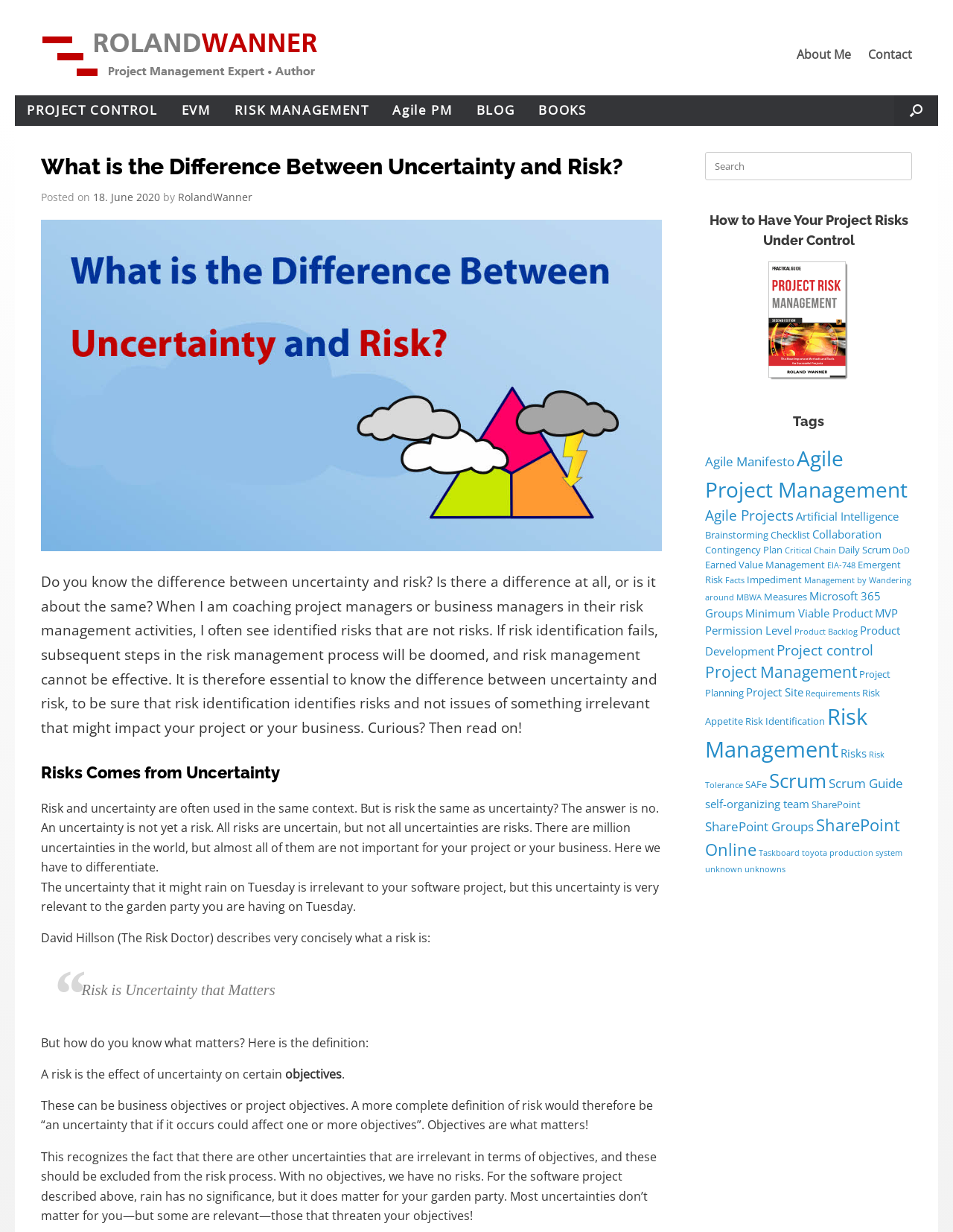Offer a meticulous description of the webpage's structure and content.

The webpage is about the difference between uncertainty and risk, written by Roland Wanner. At the top, there is a logo and a navigation menu with links to "About Me", "Contact", and other sections. Below the navigation menu, there are links to various topics, including "PROJECT CONTROL", "EVM", "RISK MANAGEMENT", "Agile PM", "BLOG", and "BOOKS".

The main content of the webpage is an article that discusses the difference between uncertainty and risk. The article starts with a heading "What is the Difference Between Uncertainty and Risk?" and is followed by a brief introduction to the topic. The author explains that uncertainty and risk are often used interchangeably, but they are not the same thing. The article then delves deeper into the definition of risk and how it differs from uncertainty.

The article is divided into sections, each with its own heading. The sections include "Risks Comes from Uncertainty", which explains that not all uncertainties are risks, and "A risk is the effect of uncertainty on certain objectives", which provides a definition of risk. The article also includes a blockquote from David Hillson, also known as The Risk Doctor, which defines risk as "Uncertainty that Matters".

Throughout the article, there are links to other related topics, such as project risk management and agile project management. At the bottom of the webpage, there is a section titled "How to Have Your Project Risks Under Control" with a link to a book on project risk management. There is also a list of tags, including "Agile Manifesto", "Agile Project Management", "Artificial Intelligence", and many others.

On the right side of the webpage, there is a search bar and a list of links to other articles on the website, organized by category. The categories include "Agile Project Management", "Project Risk Management", and "Scrum", among others.